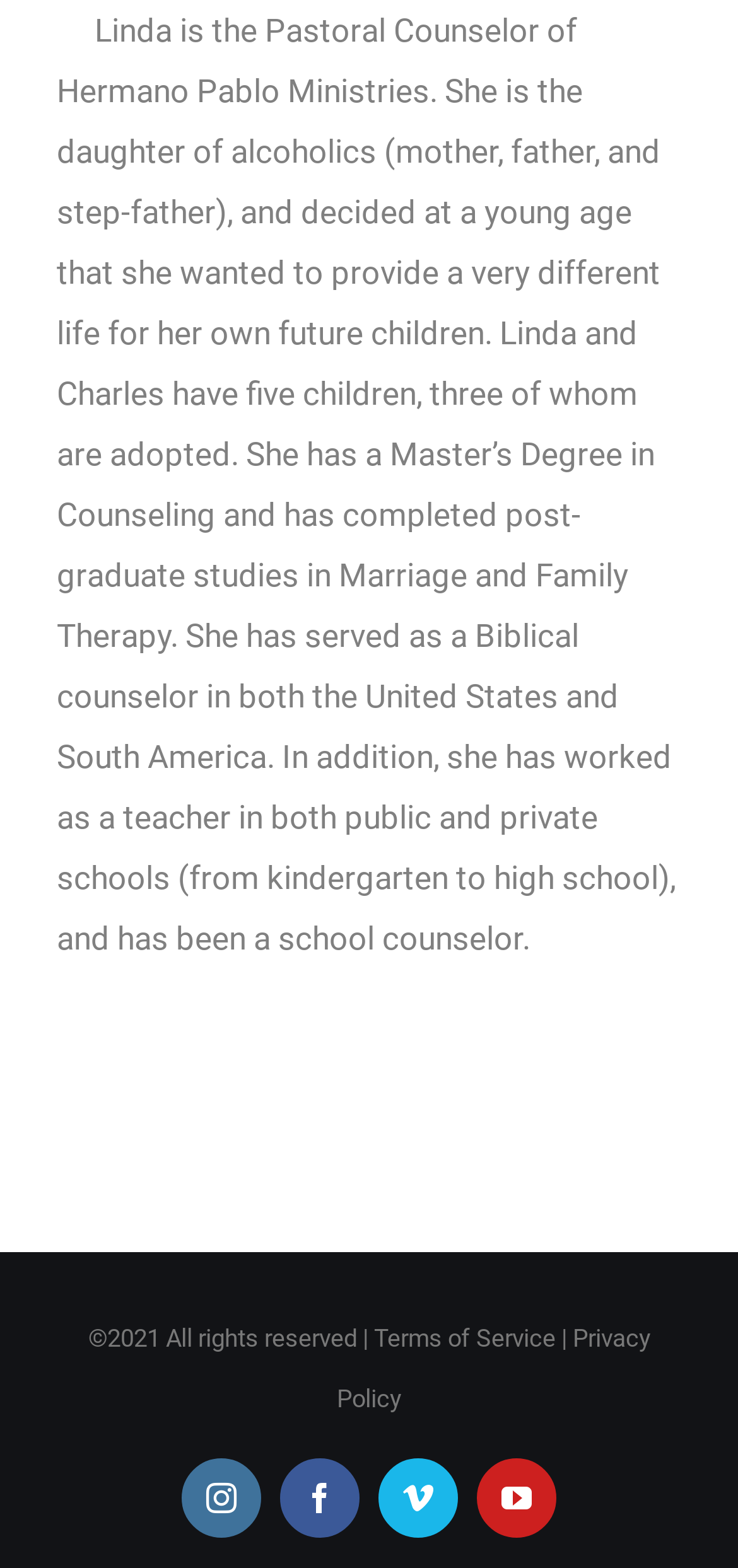What social media platforms are linked on this webpage?
Using the image as a reference, deliver a detailed and thorough answer to the question.

The links to social media platforms are located at the bottom of the webpage, with bounding box coordinates [0.246, 0.93, 0.354, 0.981] for Instagram, [0.379, 0.93, 0.487, 0.981] for Facebook, [0.513, 0.93, 0.621, 0.981] for Vimeo, and [0.646, 0.93, 0.754, 0.981] for YouTube.